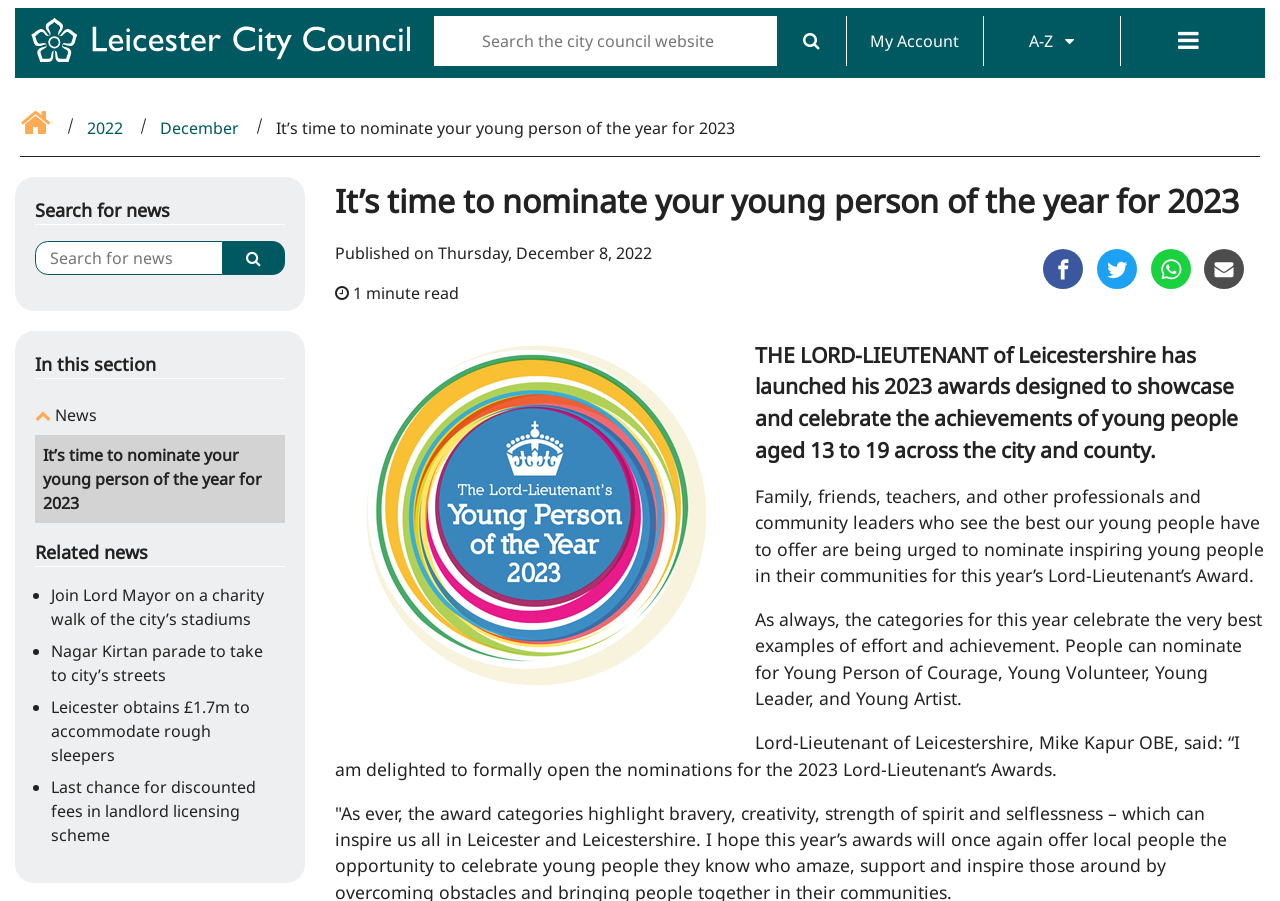Provide the bounding box coordinates of the HTML element described by the text: "Return to homepage".

[0.018, 0.052, 0.339, 0.077]